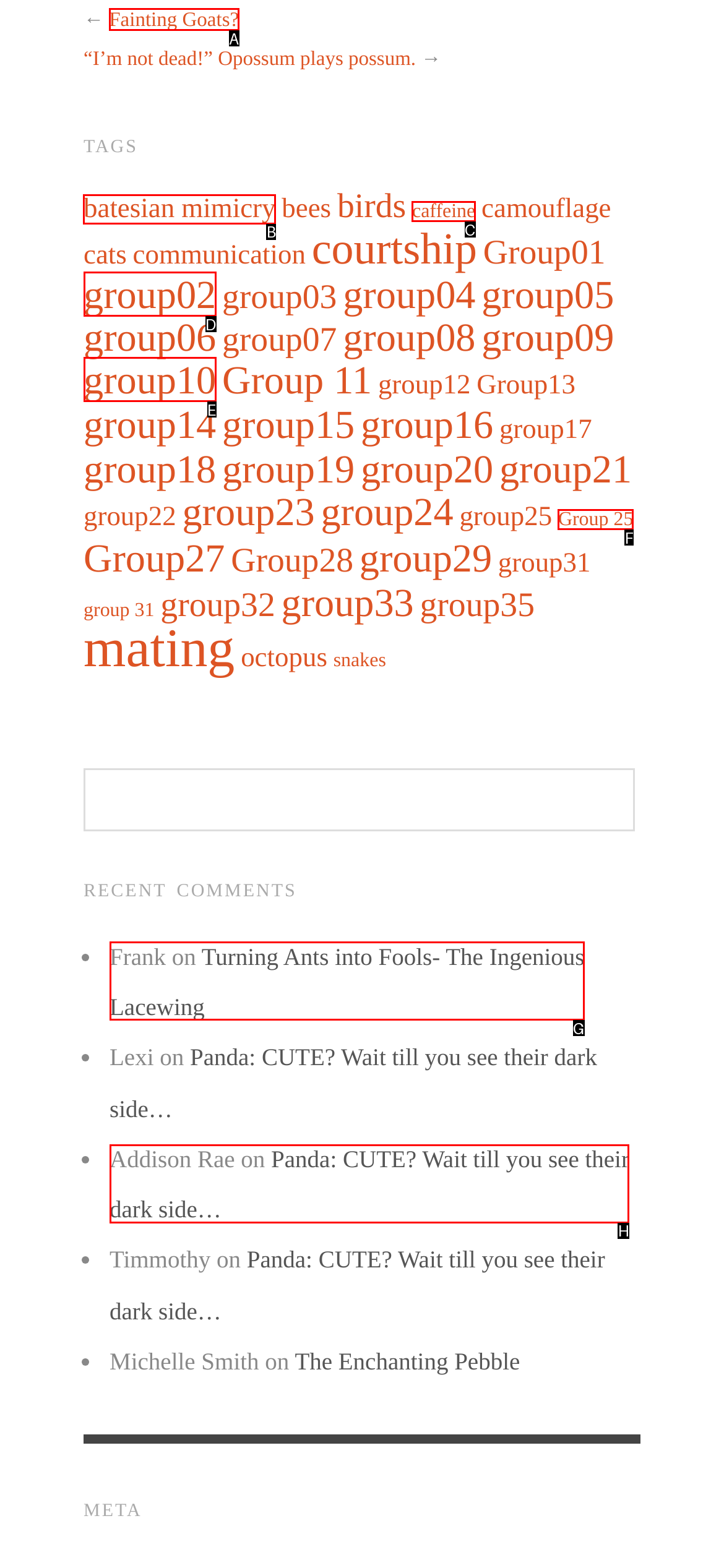Which option should I select to accomplish the task: Click on the 'batesian mimicry (3 items)' link? Respond with the corresponding letter from the given choices.

B